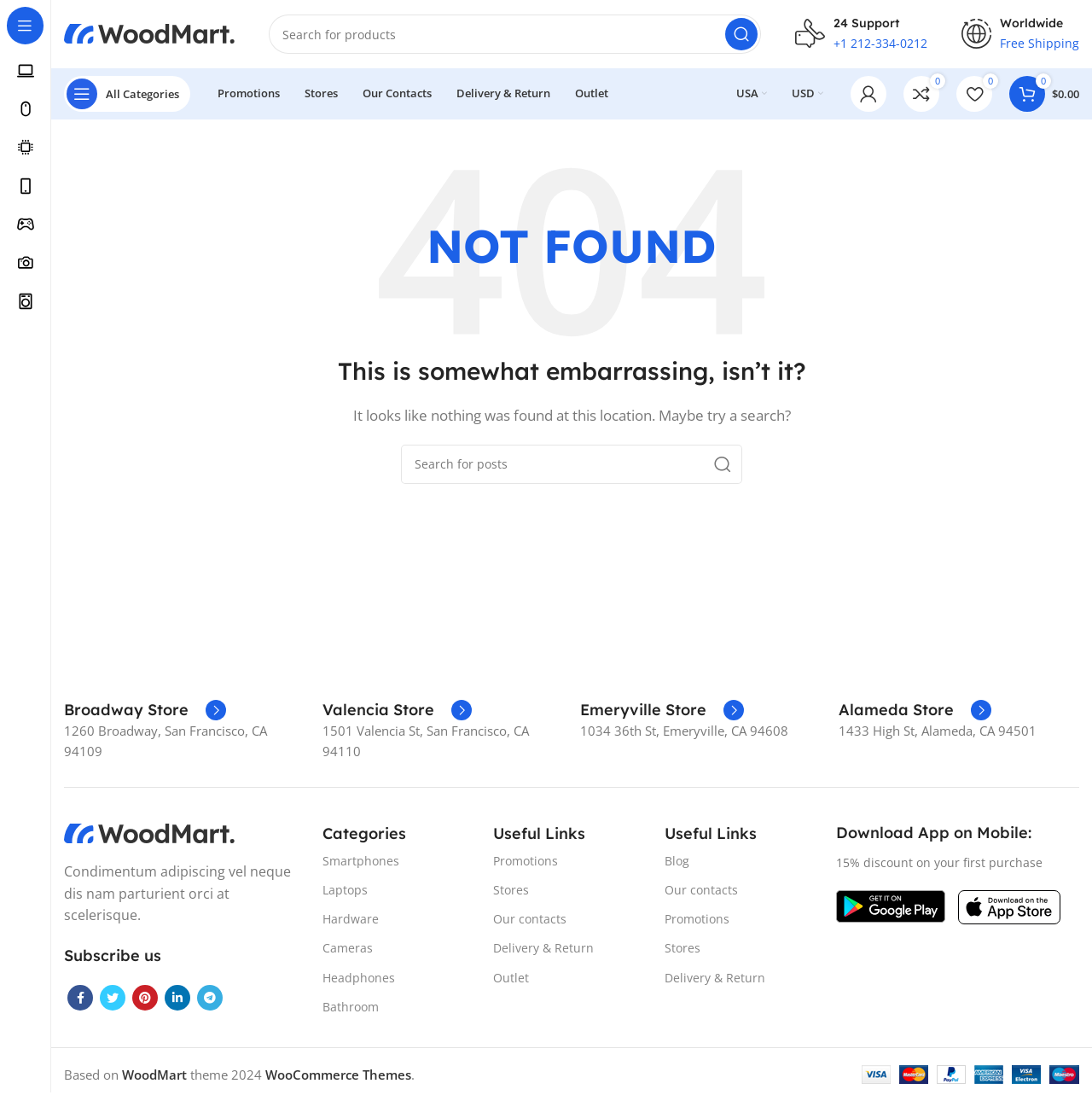Identify the bounding box coordinates of the area that should be clicked in order to complete the given instruction: "Open navigation menu". The bounding box coordinates should be four float numbers between 0 and 1, i.e., [left, top, right, bottom].

[0.051, 0.07, 0.182, 0.101]